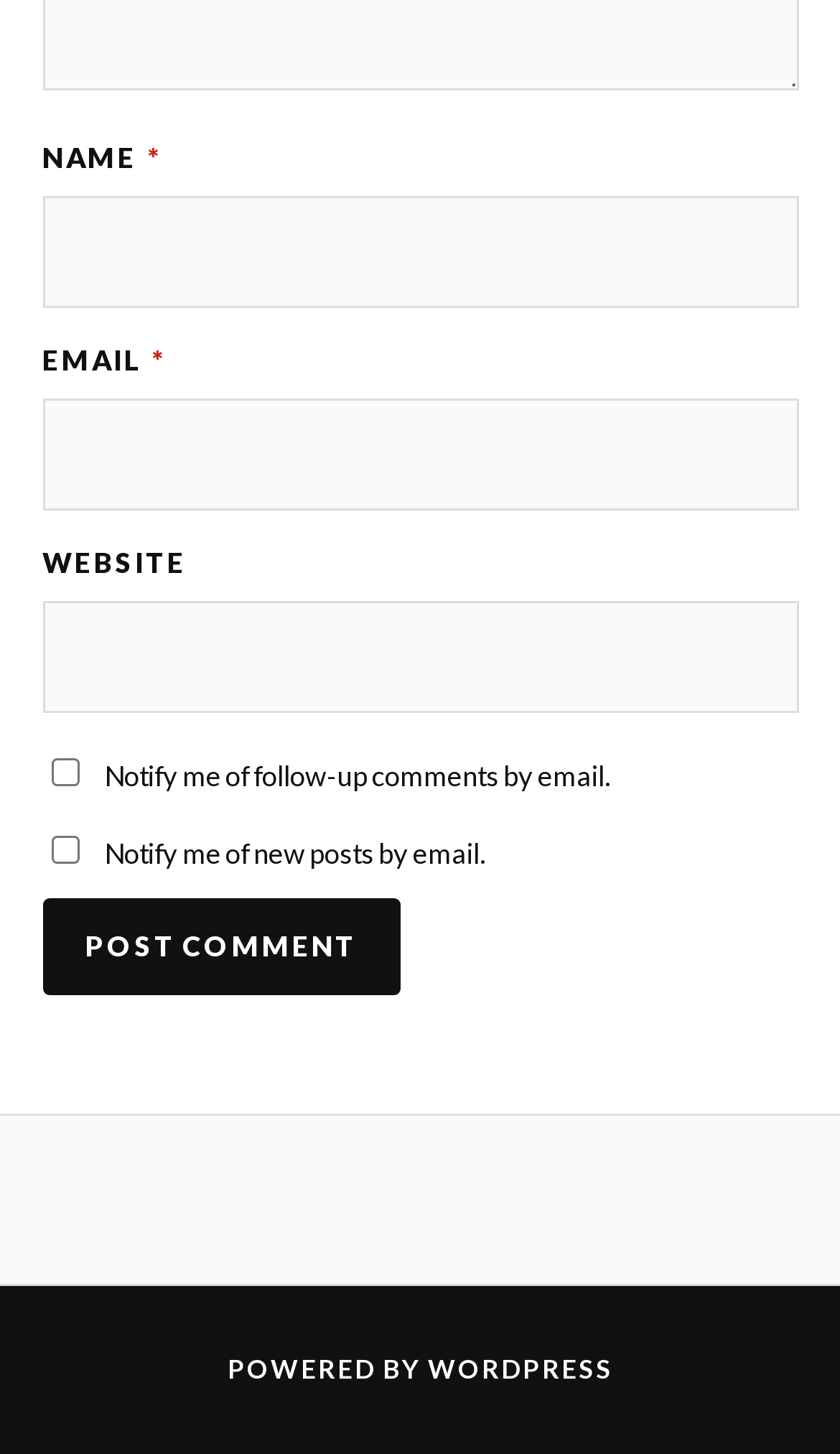Is the 'WEBSITE' field required?
Your answer should be a single word or phrase derived from the screenshot.

No